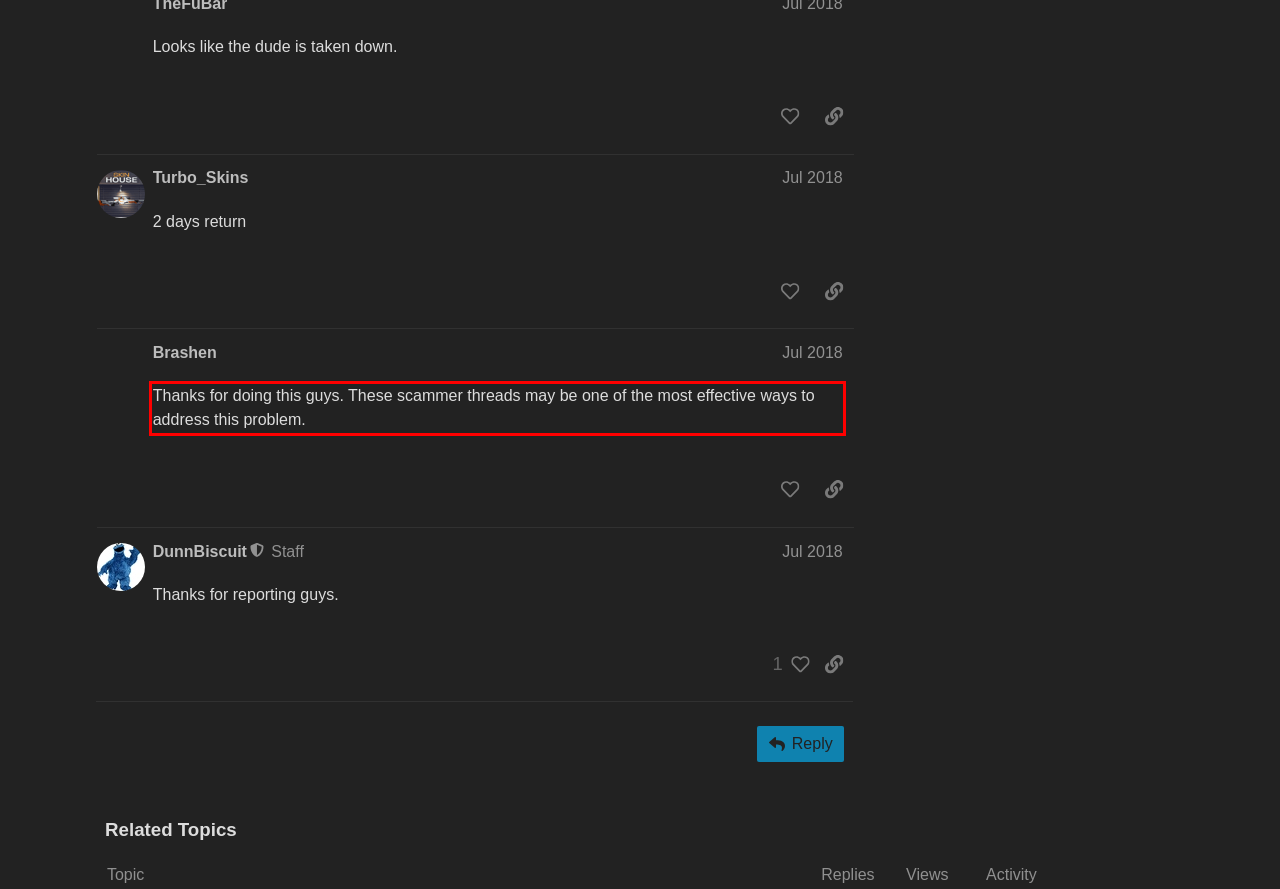Locate the red bounding box in the provided webpage screenshot and use OCR to determine the text content inside it.

Thanks for doing this guys. These scammer threads may be one of the most effective ways to address this problem.